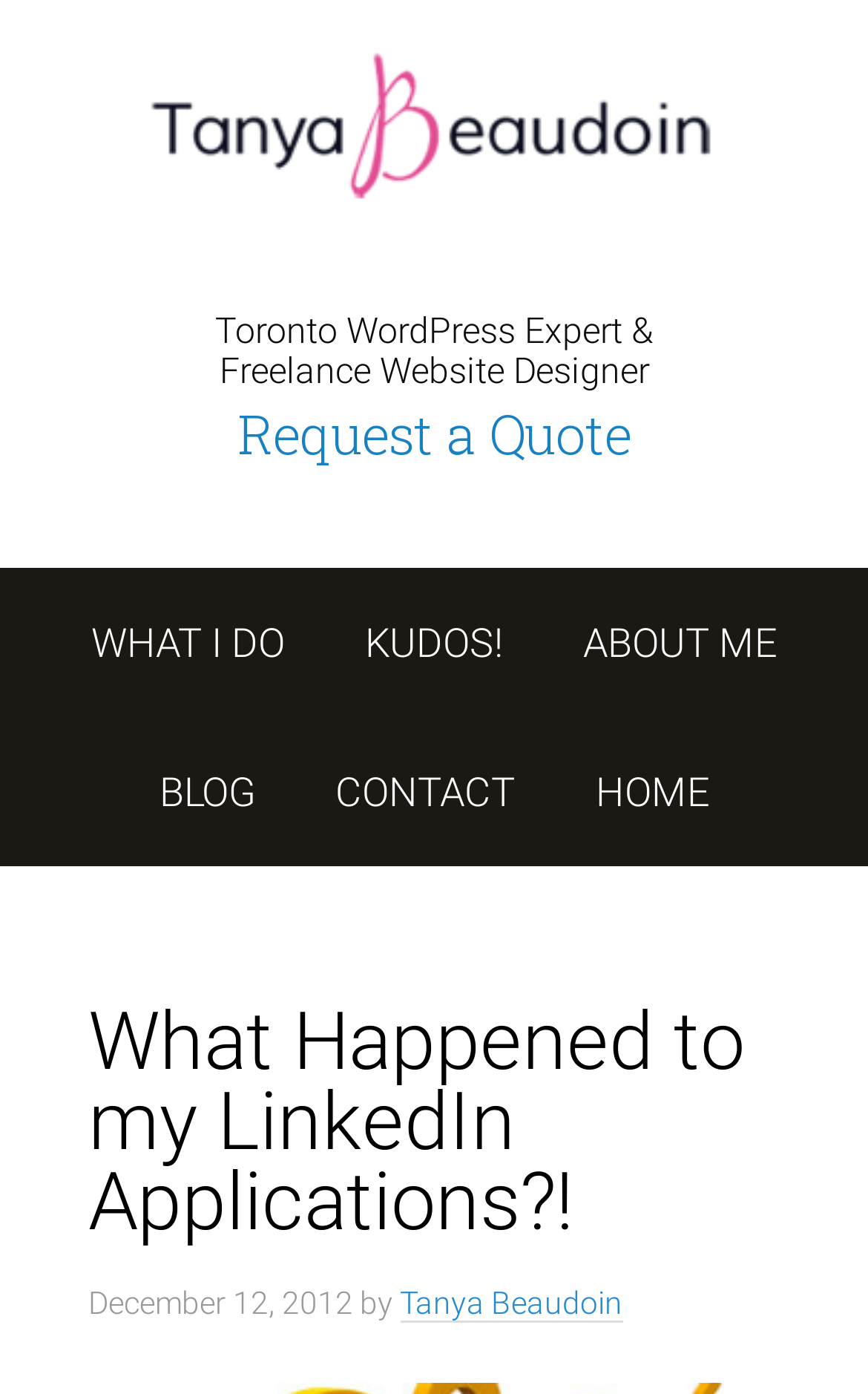What is the text of the webpage's headline?

What Happened to my LinkedIn Applications?!